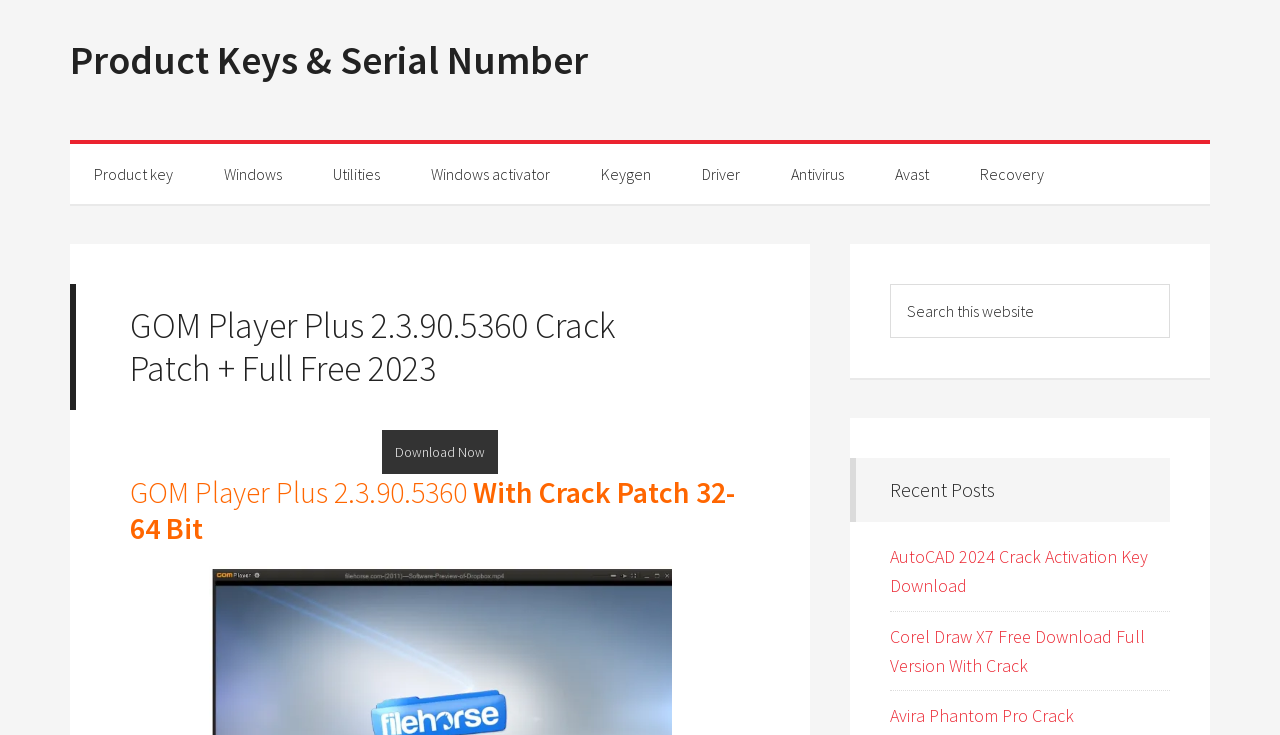Provide the bounding box coordinates of the area you need to click to execute the following instruction: "Search this website".

[0.695, 0.386, 0.914, 0.46]